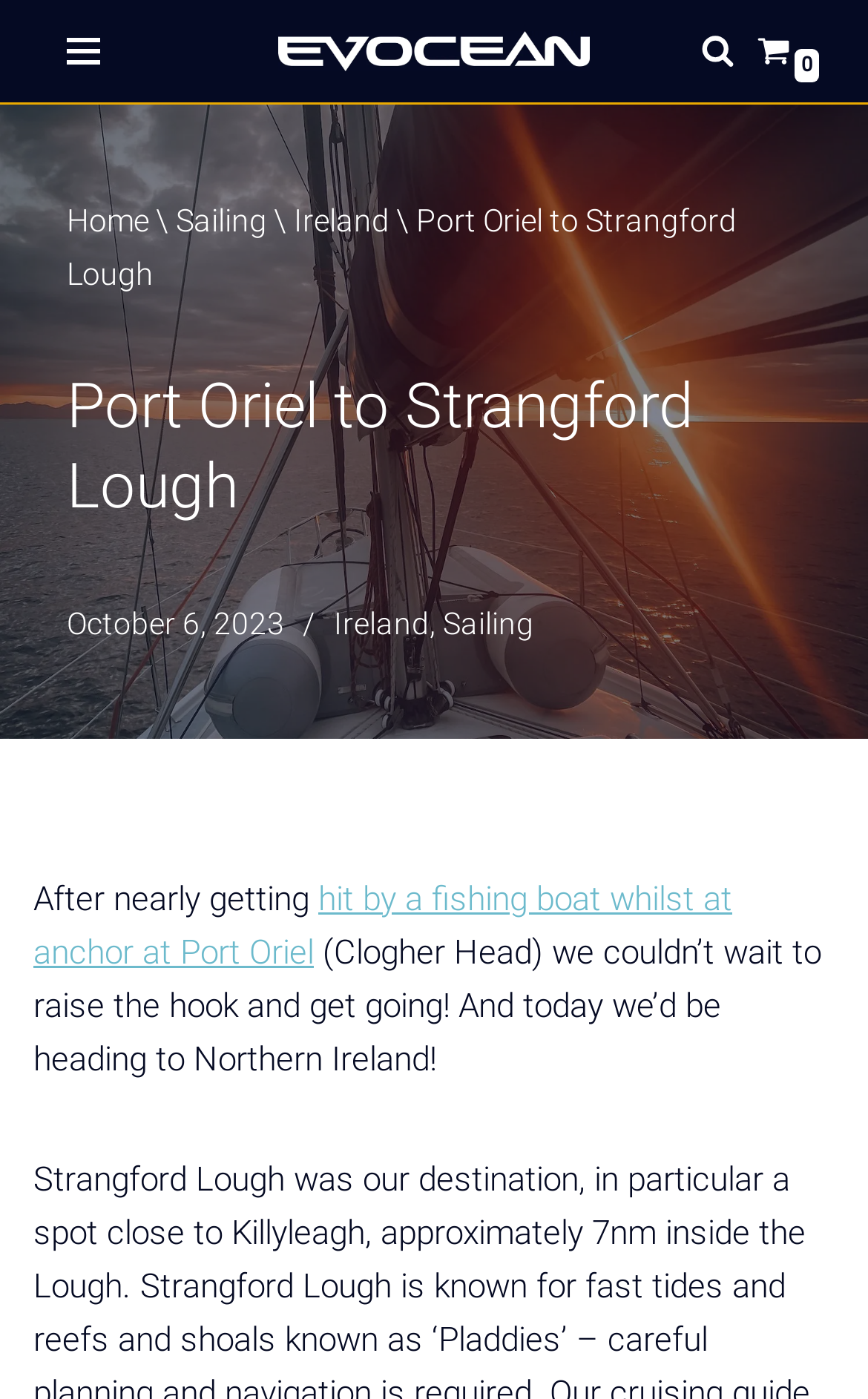Please find the bounding box coordinates of the element that needs to be clicked to perform the following instruction: "Read more about Sailing". The bounding box coordinates should be four float numbers between 0 and 1, represented as [left, top, right, bottom].

[0.203, 0.145, 0.308, 0.17]